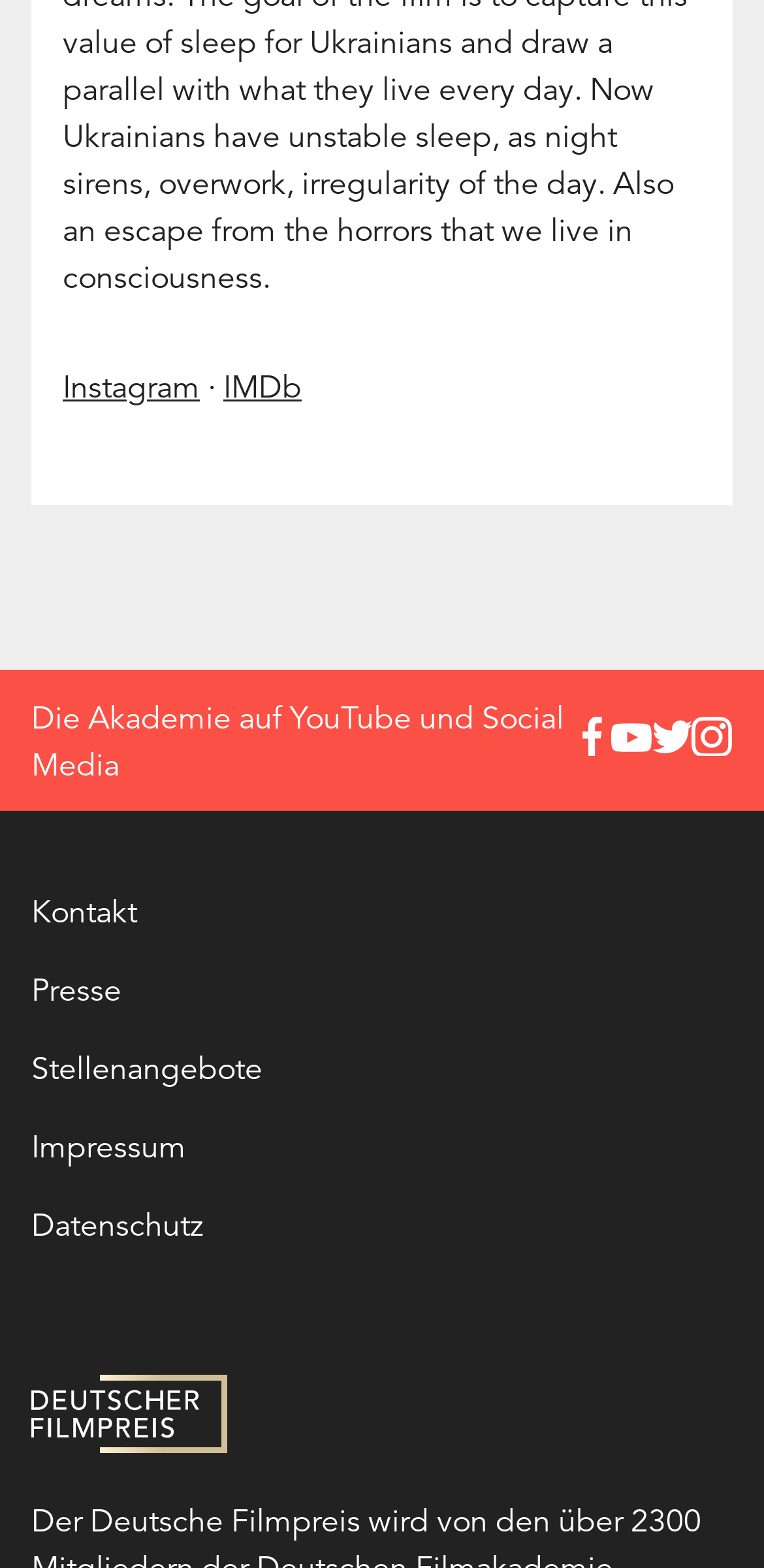Select the bounding box coordinates of the element I need to click to carry out the following instruction: "Go to Kontakt page".

[0.031, 0.557, 0.19, 0.607]